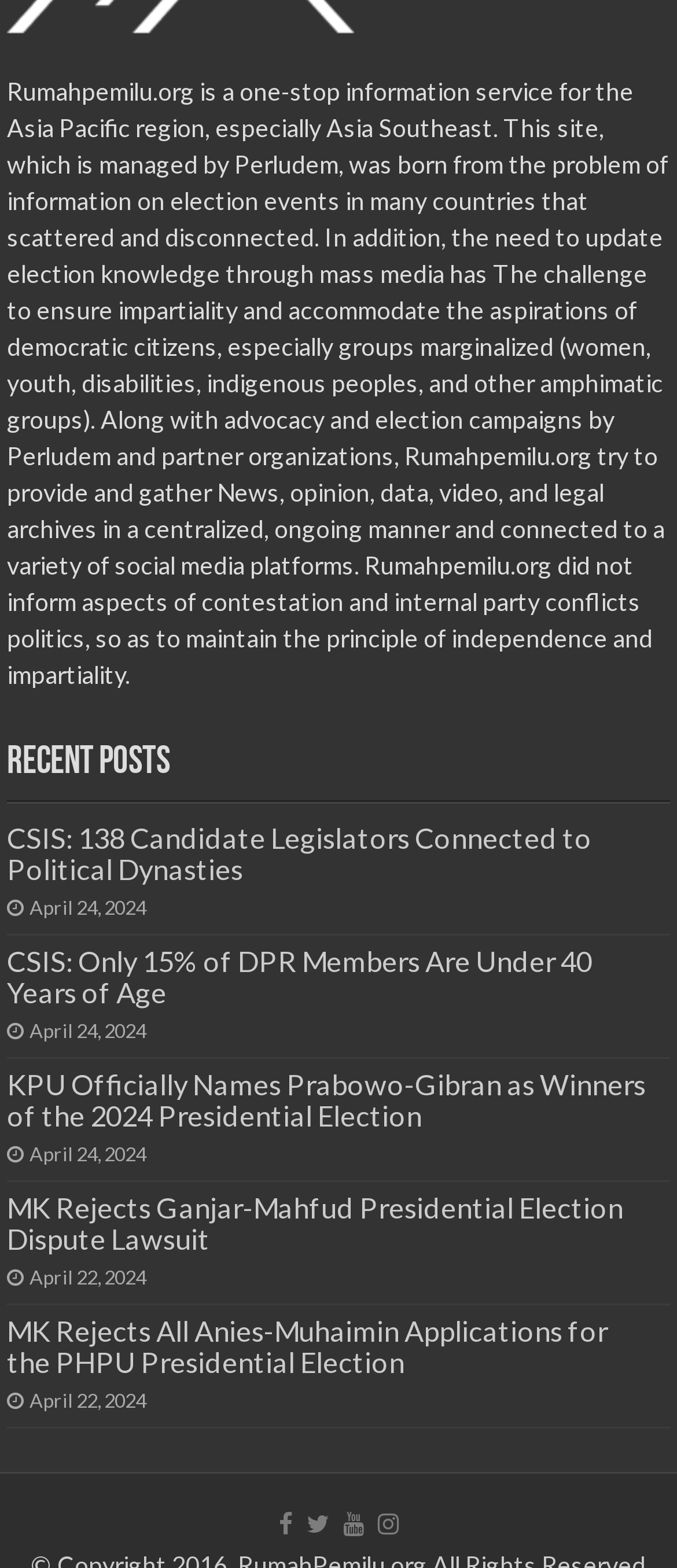What are the social media platforms connected to Rumahpemilu.org?
Please provide a comprehensive answer based on the information in the image.

Based on the static text at the top of the webpage, Rumahpemilu.org is connected to a variety of social media platforms, although the specific platforms are not listed.